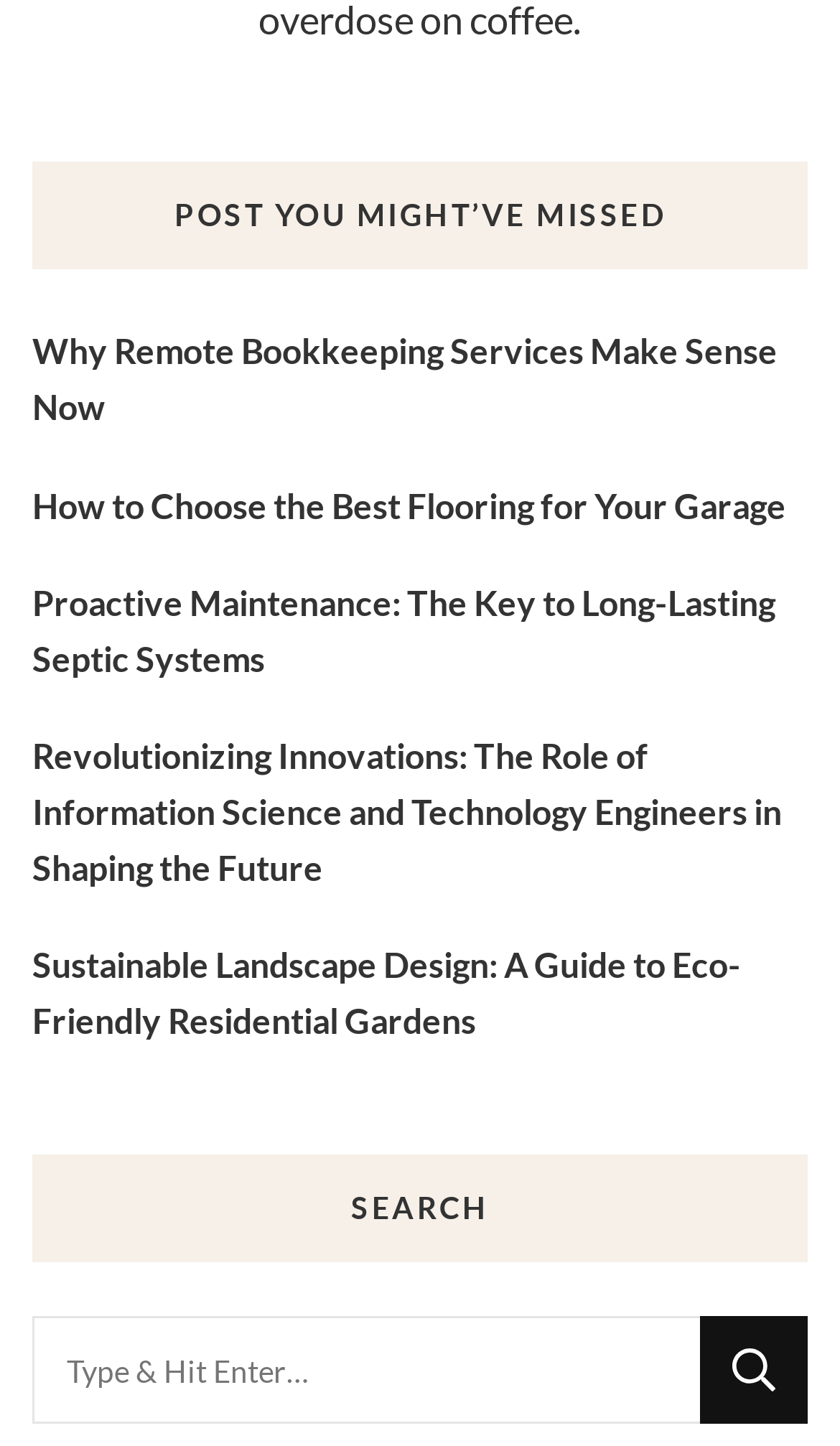What is the purpose of the search box?
Refer to the image and provide a concise answer in one word or phrase.

To search for something